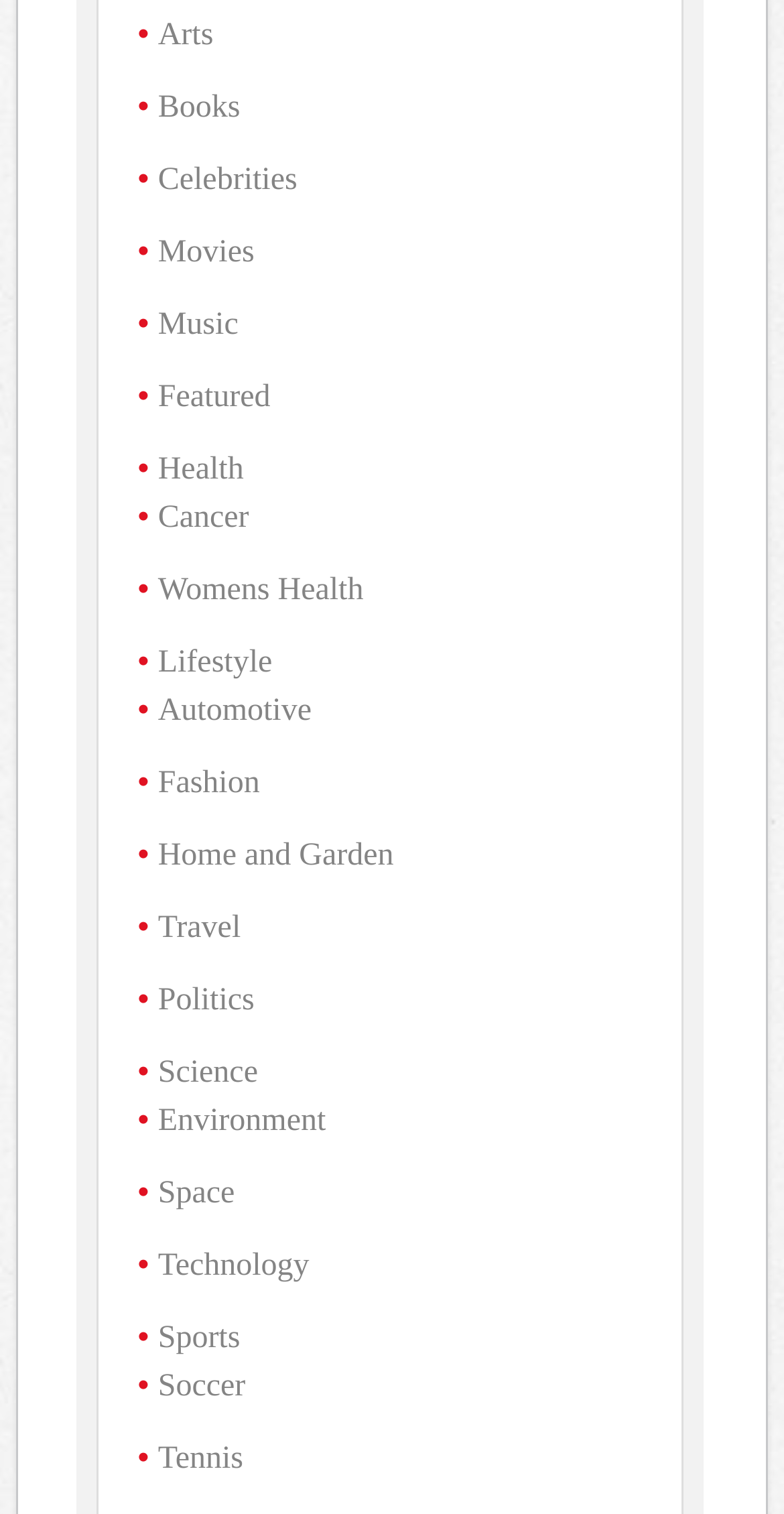How many subcategories are under Health?
Using the information presented in the image, please offer a detailed response to the question.

I looked at the Health category and found that it has two subcategories, which are Cancer and Women's Health.